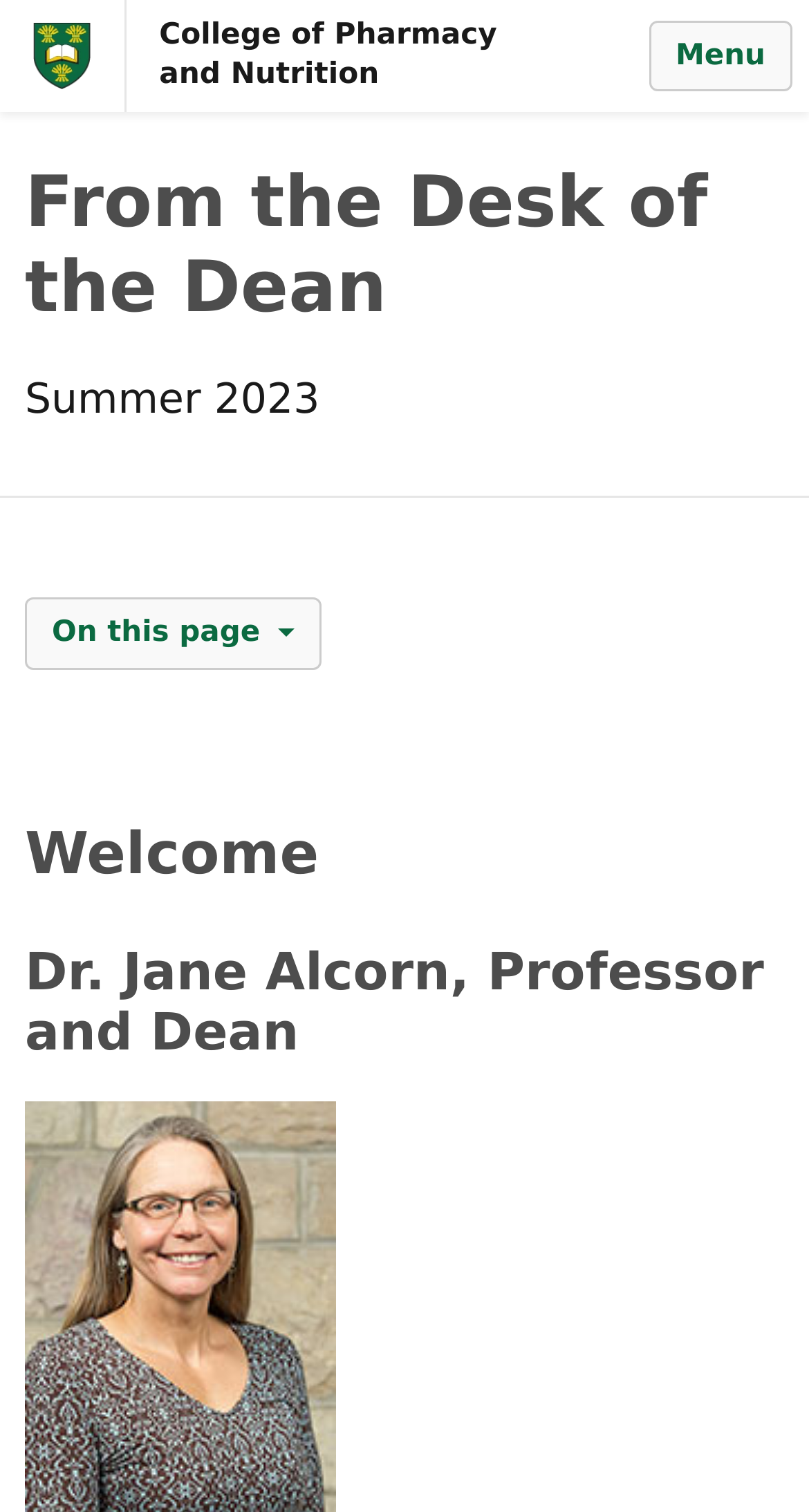Using the information in the image, give a detailed answer to the following question: Who is the author of the message?

I found the answer by looking at the heading element with the text 'Dr. Jane Alcorn, Professor and Dean' which is located below the 'Welcome' heading.